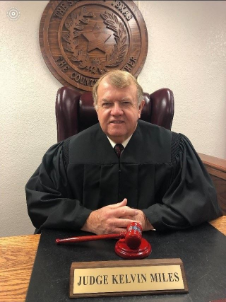Explain all the elements you observe in the image.

In this image, Judge Kelvin Miles is seated at his desk, exuding a sense of authority and professionalism. He is wearing a traditional black judicial robe and appears confident as he gazes into the camera. The setup features a wooden desk with a nameplate proudly displaying "JUDGE KELVIN MILES," indicating his position within the judiciary. A red gavel and a matching red sounding block sit prominently in front of him, symbolizing his role in the court. Behind him, a seal emblazoned with the state emblem represents the official judicial authority of Parker County, Texas. This portrait captures the essence of judicial responsibility and community service, reflecting Judge Miles' commitment to his role as the Justice of the Peace for Precinct One since 2019.